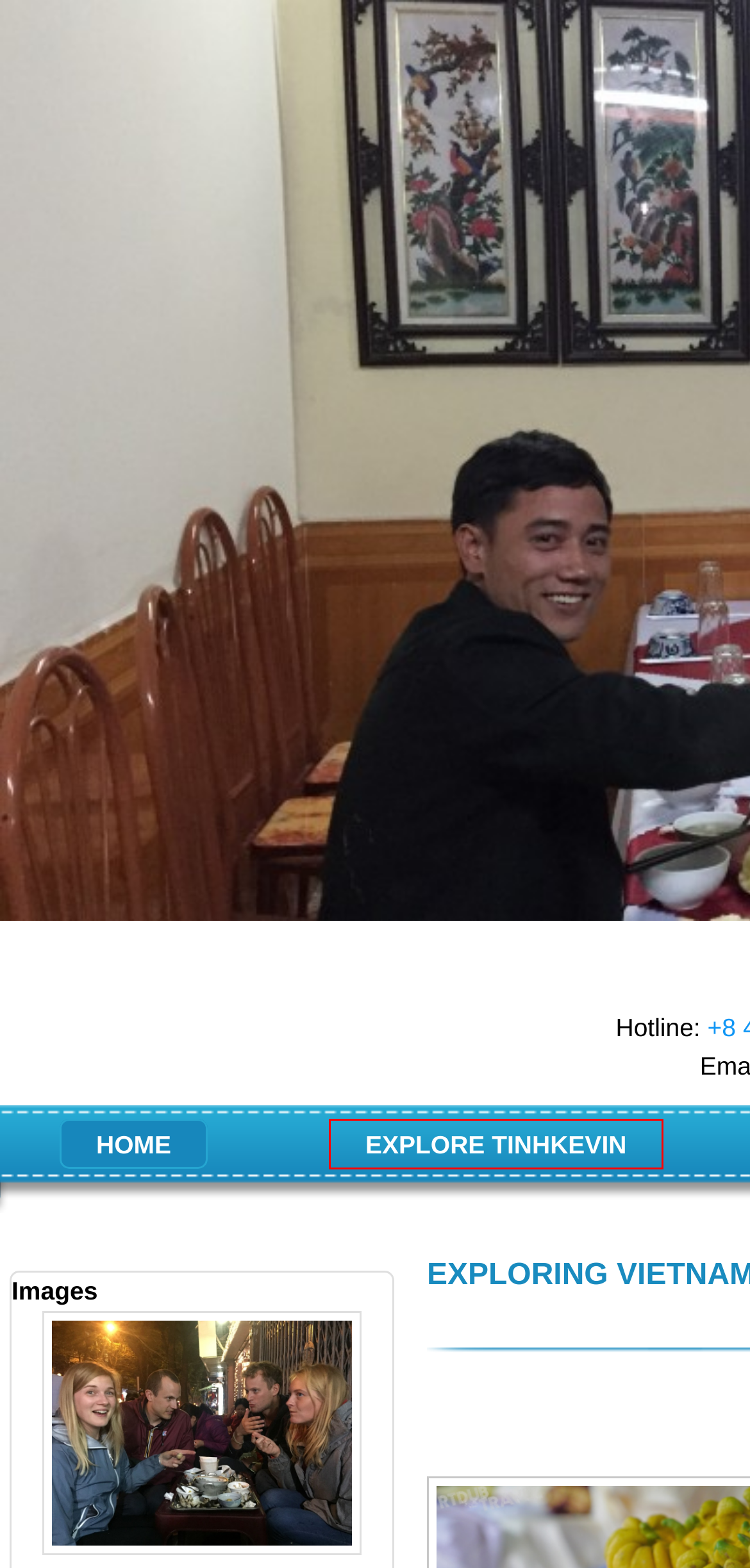Given a screenshot of a webpage with a red bounding box around a UI element, please identify the most appropriate webpage description that matches the new webpage after you click on the element. Here are the candidates:
A. CATALOG 2
B. Explore tinhkevin
C. Things to do
D. Tinh Kevin ‘s street food and cooking style - Tinh Kevin ‘s street food and cooking style
E. Travel tools
F. CATALOG 3
G. About us
H. Contact us

B